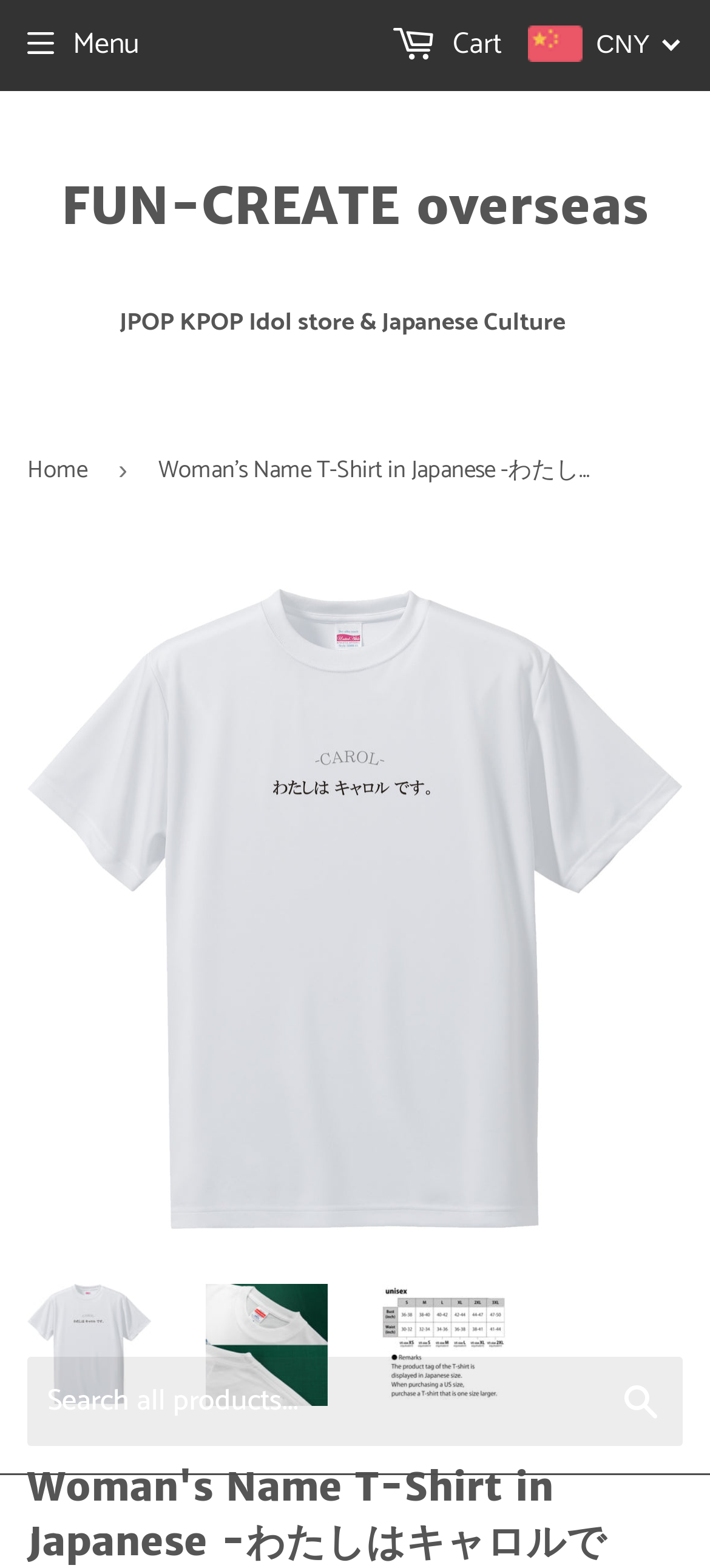Select the bounding box coordinates of the element I need to click to carry out the following instruction: "Go to the JPOP KPOP Idol store & Japanese Culture page".

[0.168, 0.194, 0.796, 0.219]